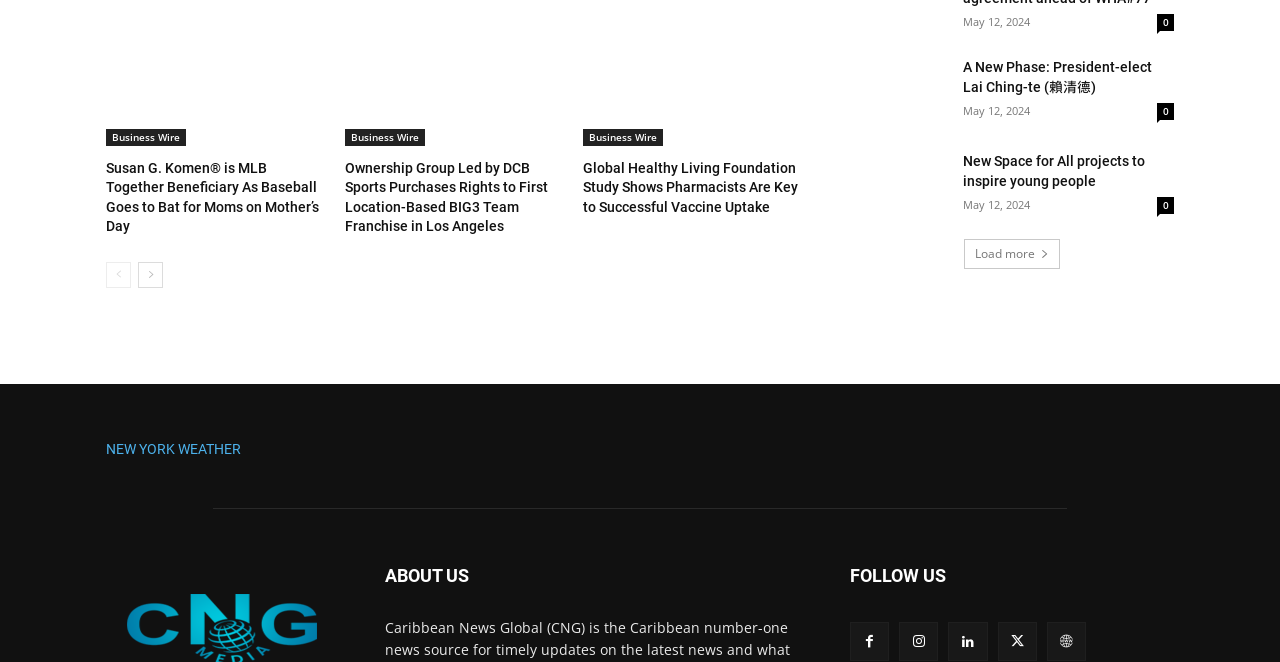How many links are there on the webpage?
Based on the image, give a concise answer in the form of a single word or short phrase.

Multiple